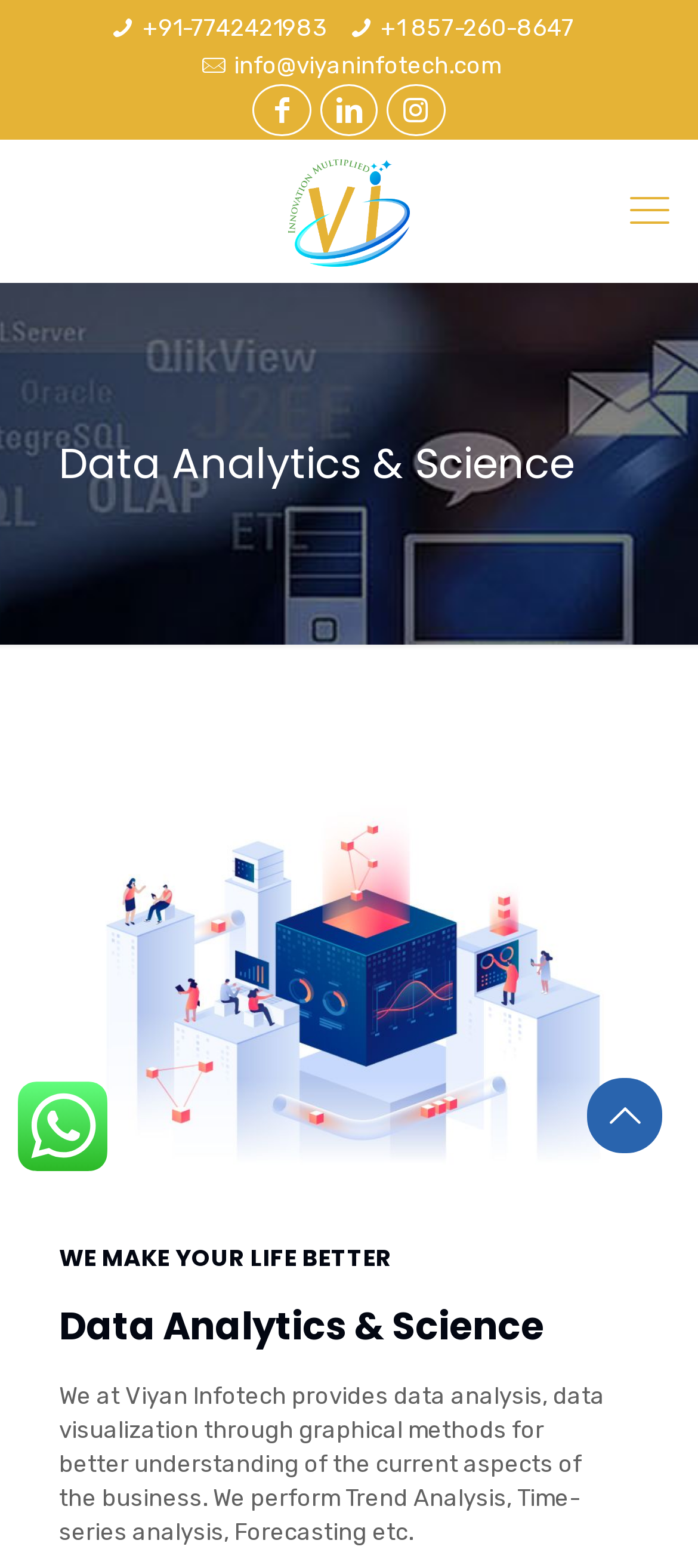Please locate the bounding box coordinates for the element that should be clicked to achieve the following instruction: "Click the WhatsApp icon". Ensure the coordinates are given as four float numbers between 0 and 1, i.e., [left, top, right, bottom].

[0.887, 0.115, 0.974, 0.154]